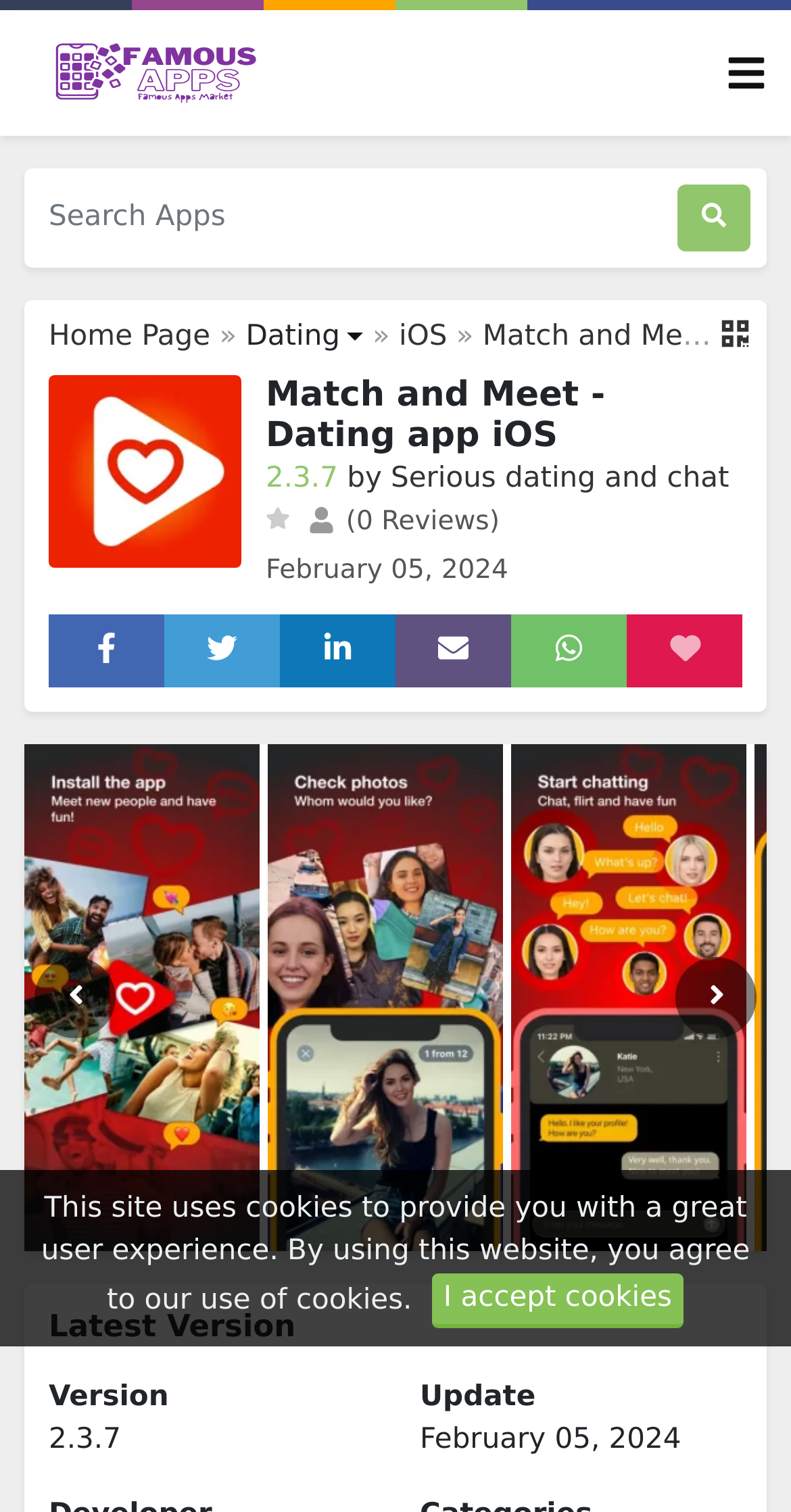Find the bounding box coordinates of the element I should click to carry out the following instruction: "Add to favorites".

[0.84, 0.417, 0.891, 0.444]